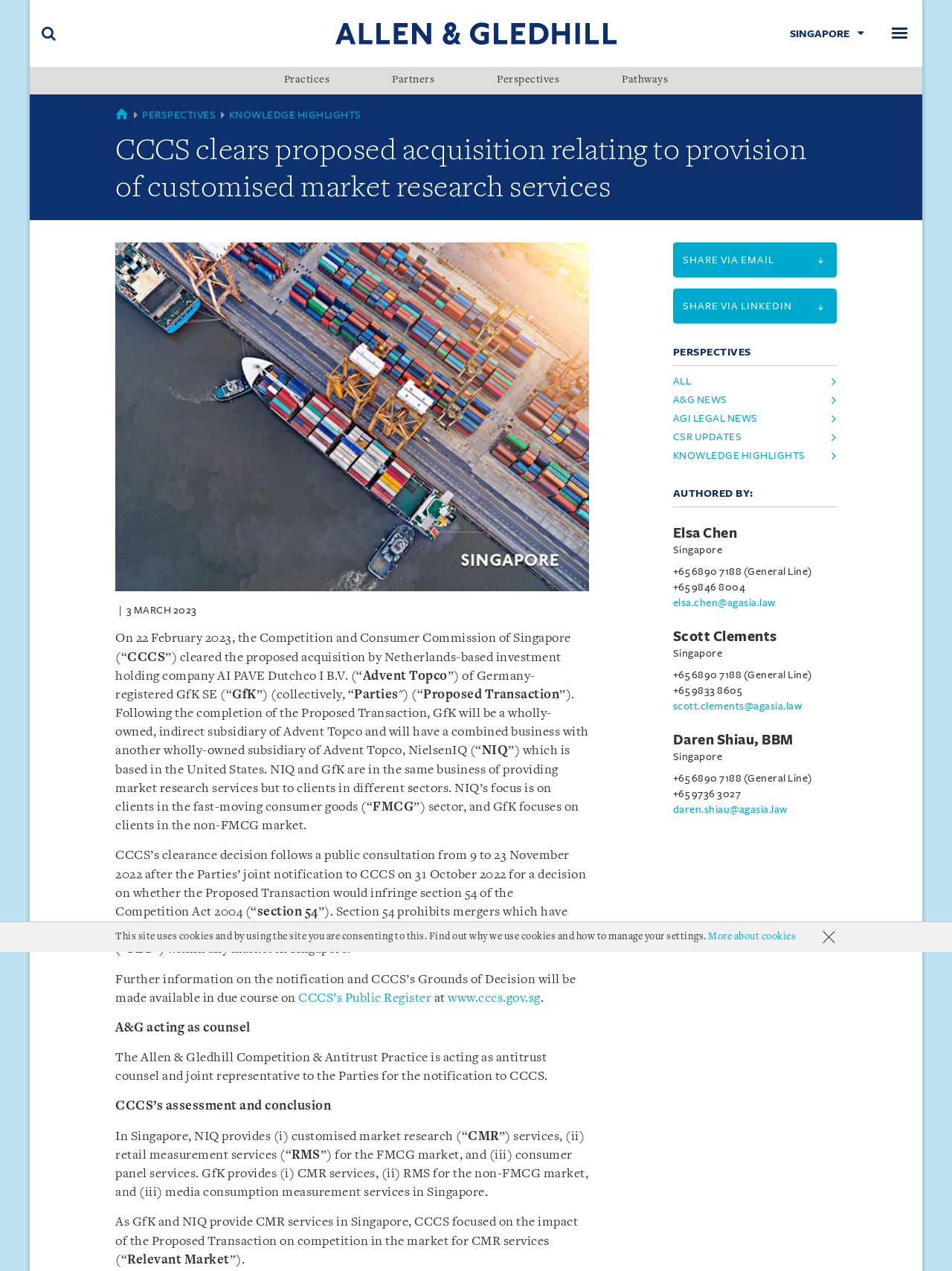Pinpoint the bounding box coordinates of the area that must be clicked to complete this instruction: "Search".

[0.031, 0.0, 0.071, 0.053]